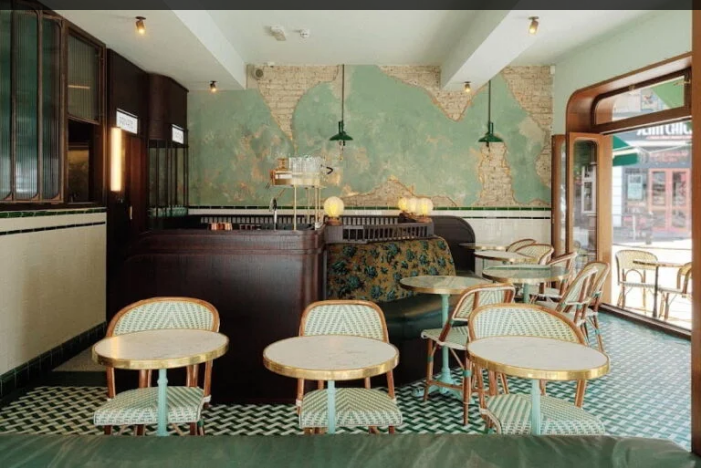Thoroughly describe the content and context of the image.

The image showcases the interior of Wun’s Tea Room and Bar, an elegantly styled space that draws inspiration from 1960s Hong Kong. The room features a harmonious blend of vintage elements, with a color palette that includes soft greens on the walls, adorned with exposed brick that adds a touch of nostalgia. 

In the foreground, light wooden tables are surrounded by rattan chairs, creating a cozy yet chic dining arrangement. The floor is decorated with a striking geometric tile pattern, enhancing the retro vibe of the space. The back of the room houses a beautifully crafted bar, accentuated by subtle lighting and decorative details. 

Green pendant lights hang from the ceiling, adding warmth, while the large glass entrance provides a welcoming view of the outside. This inviting setting captures the essence of a classic tea room, making it a perfect spot for enjoying a leisurely afternoon tea or socializing with friends.